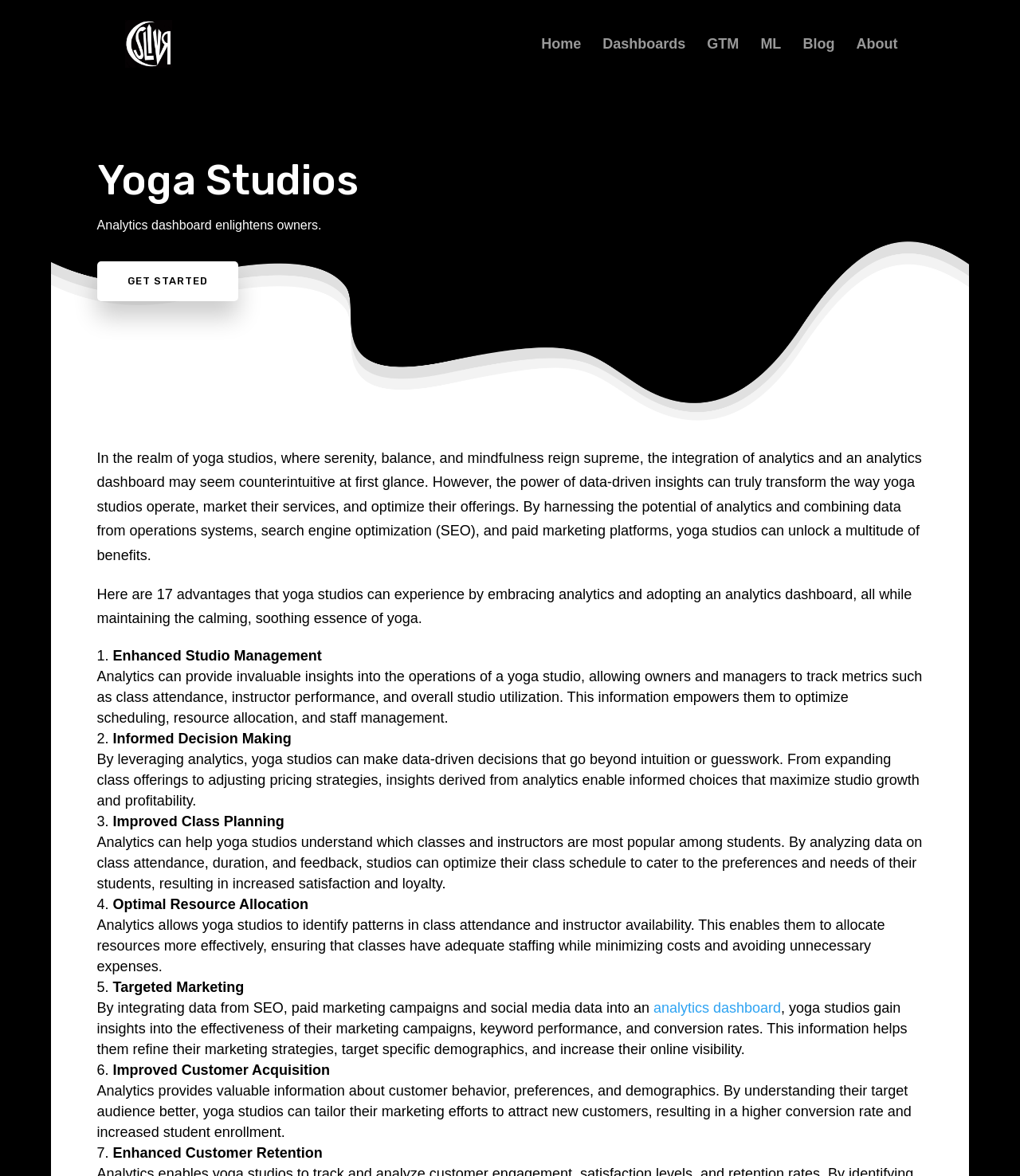Bounding box coordinates are specified in the format (top-left x, top-left y, bottom-right x, bottom-right y). All values are floating point numbers bounded between 0 and 1. Please provide the bounding box coordinate of the region this sentence describes: analytics dashboard

[0.641, 0.85, 0.766, 0.864]